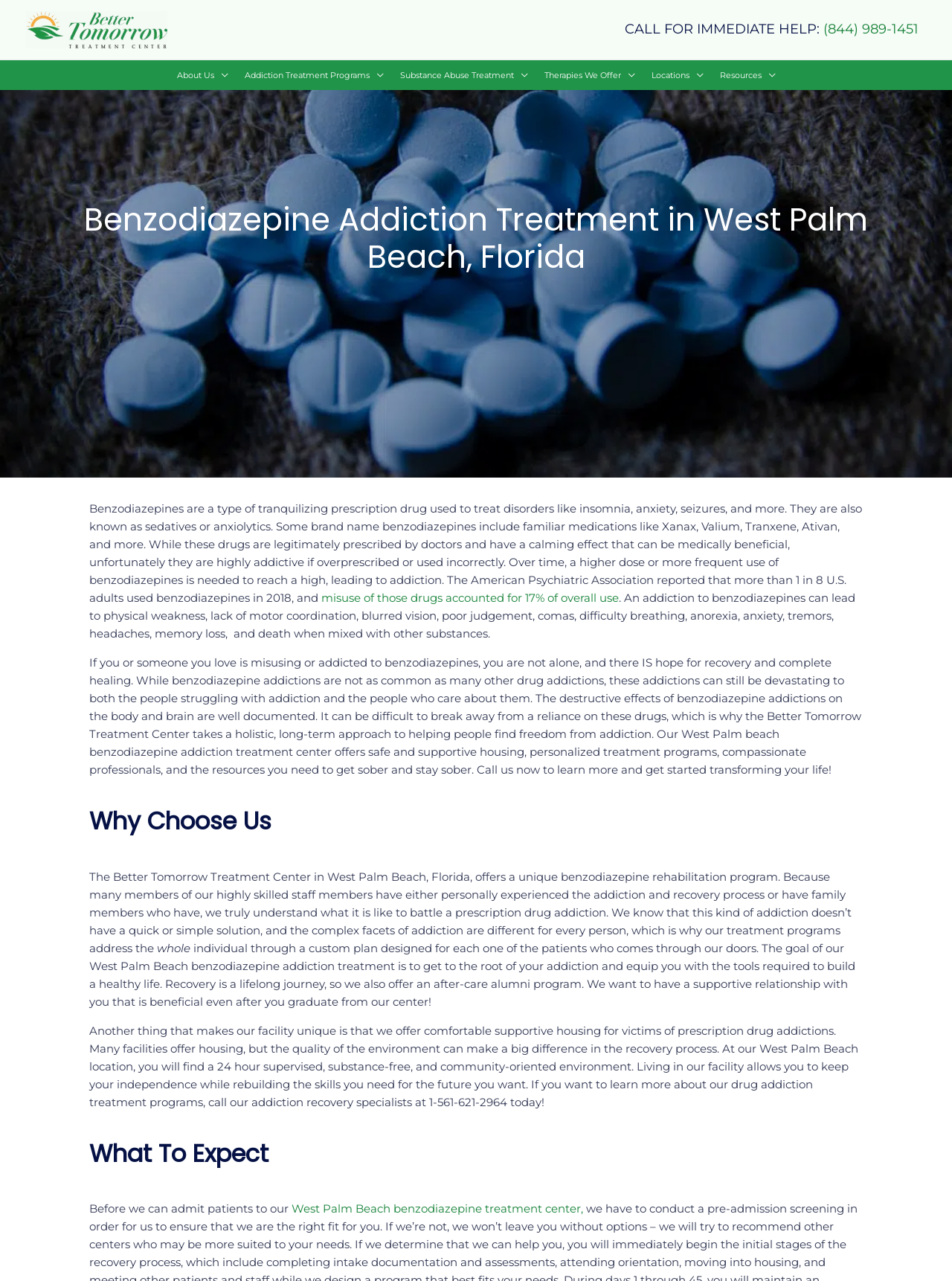Please answer the following question using a single word or phrase: 
What is the phone number for immediate help?

(844) 989-1451